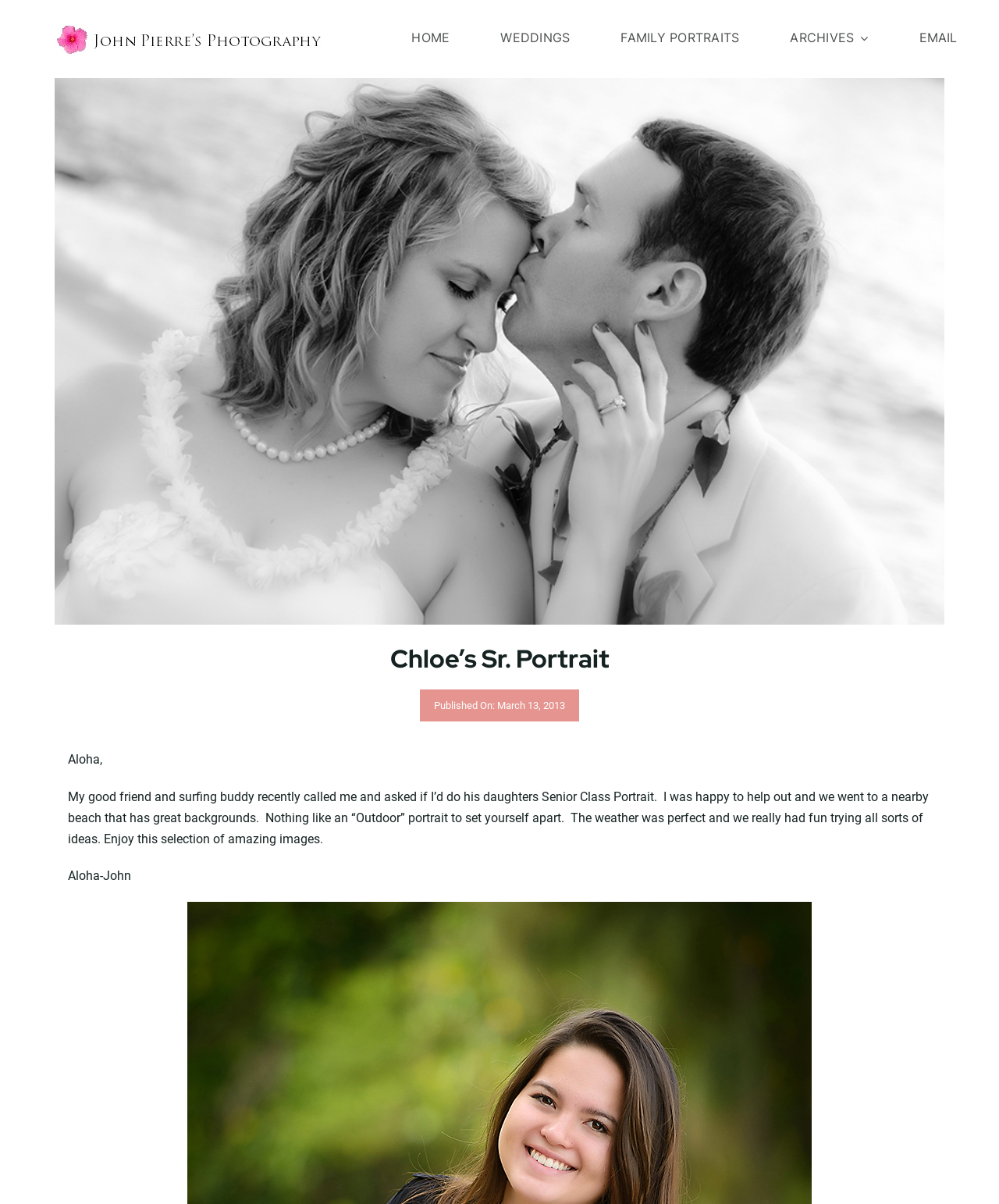Please determine the heading text of this webpage.

Chloe’s Sr. Portrait